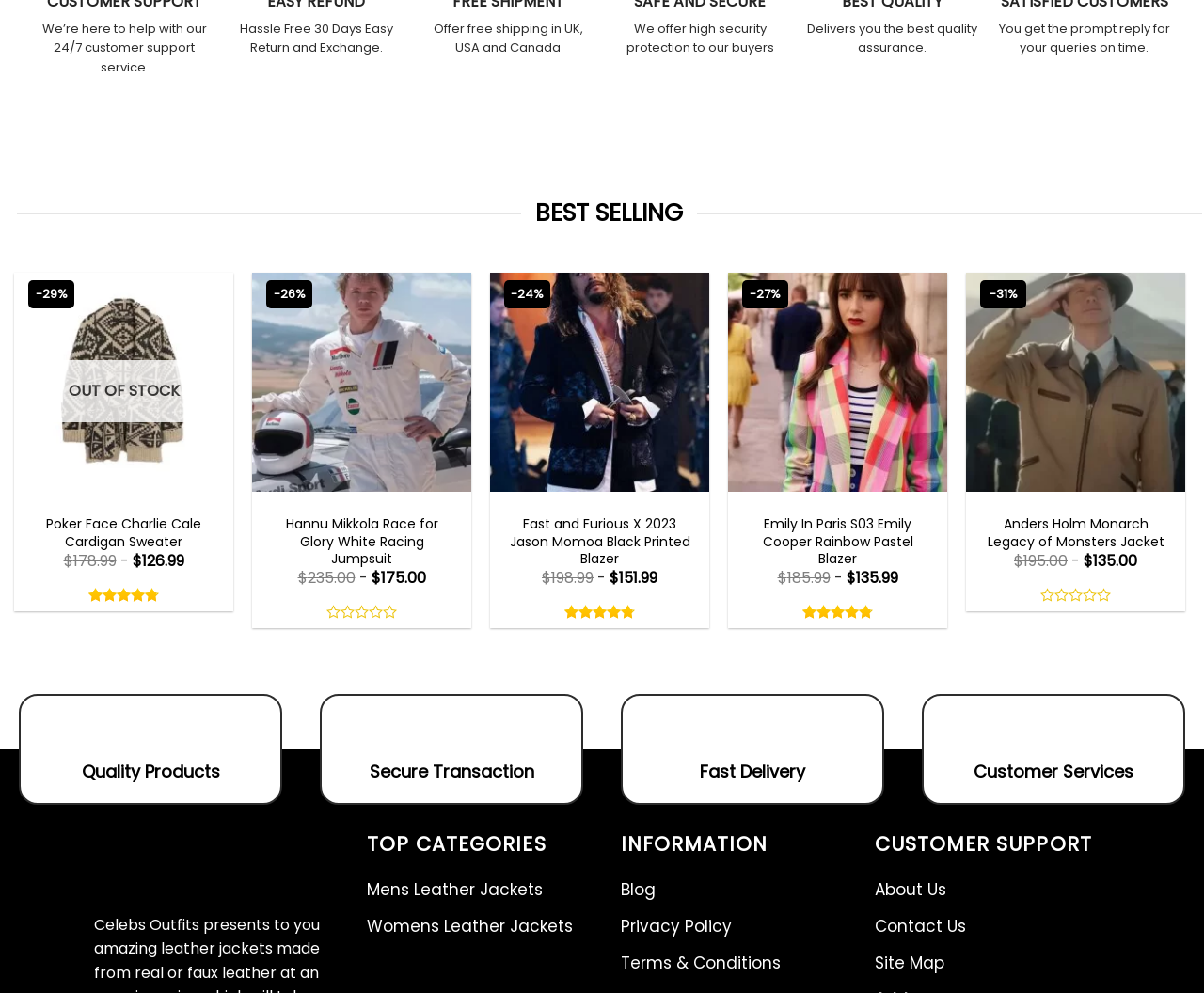Please identify the bounding box coordinates of the element I need to click to follow this instruction: "Explore the 'Emily In Paris S03 Emily Cooper Rainbow Pastel Blazer' outfit".

[0.618, 0.519, 0.773, 0.571]